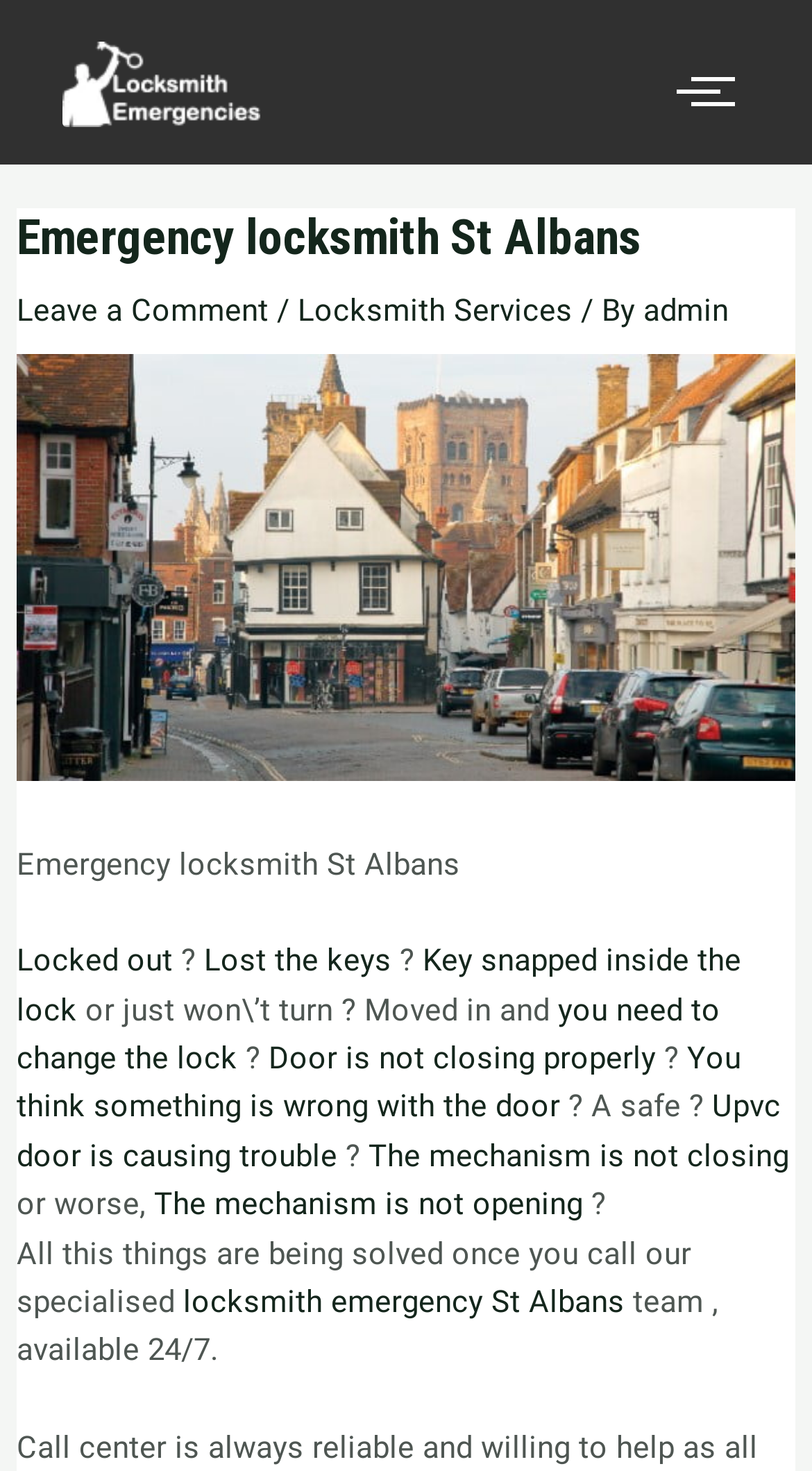Give a complete and precise description of the webpage's appearance.

This webpage is about an emergency locksmith service in St Albans. At the top, there is a header section that spans almost the entire width of the page, containing the title "Emergency locksmith St Albans" and a few links, including "Leave a Comment", "Locksmith Services", and "admin". Below the header, there is an image that takes up the full width of the page, likely a logo or a banner for the locksmith service.

Underneath the image, there are several links and text elements arranged in a column. The links are related to various locksmith services, such as "Locked out", "Lost the keys", "Key snapped inside the lock", and "Door is not closing properly". These links are interspersed with short descriptive texts, like "?" and "or just won’t turn? Moved in and". The column of links and text elements takes up about half of the page's width.

Further down the page, there are more links and text elements, including "You think something is wrong with the door", "Upvc door is causing trouble", and "The mechanism is not closing". These elements are arranged in a similar columnar structure as before.

At the bottom of the page, there is a paragraph of text that spans almost the entire width of the page. The text explains that the locksmith service can solve various problems, and provides a link to "locksmith emergency St Albans" and a note that the team is available 24/7.